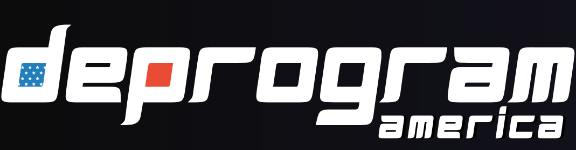Use a single word or phrase to respond to the question:
What is the color of the small square integrated within the text?

Blue